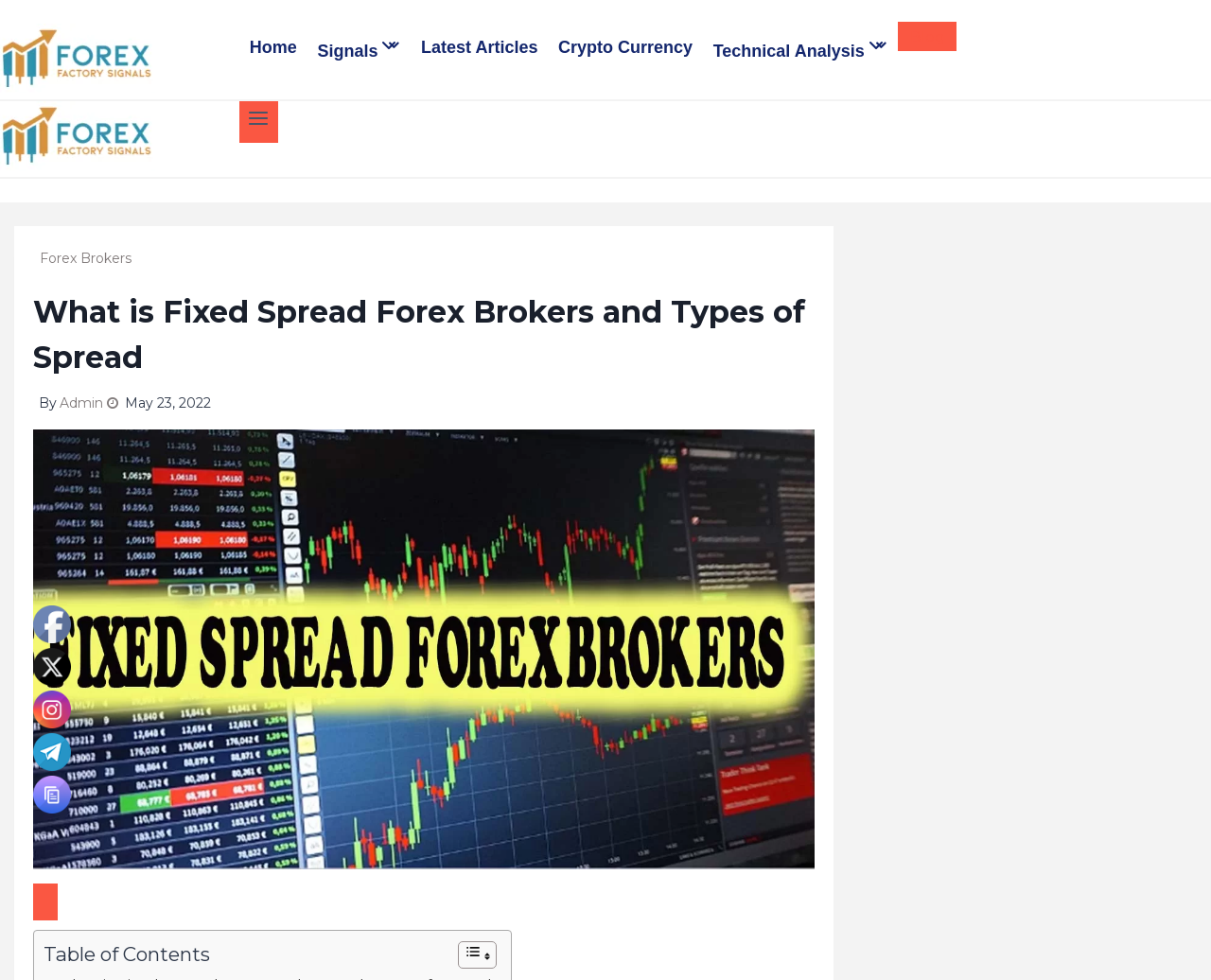Please provide the bounding box coordinate of the region that matches the element description: January 2022. Coordinates should be in the format (top-left x, top-left y, bottom-right x, bottom-right y) and all values should be between 0 and 1.

None